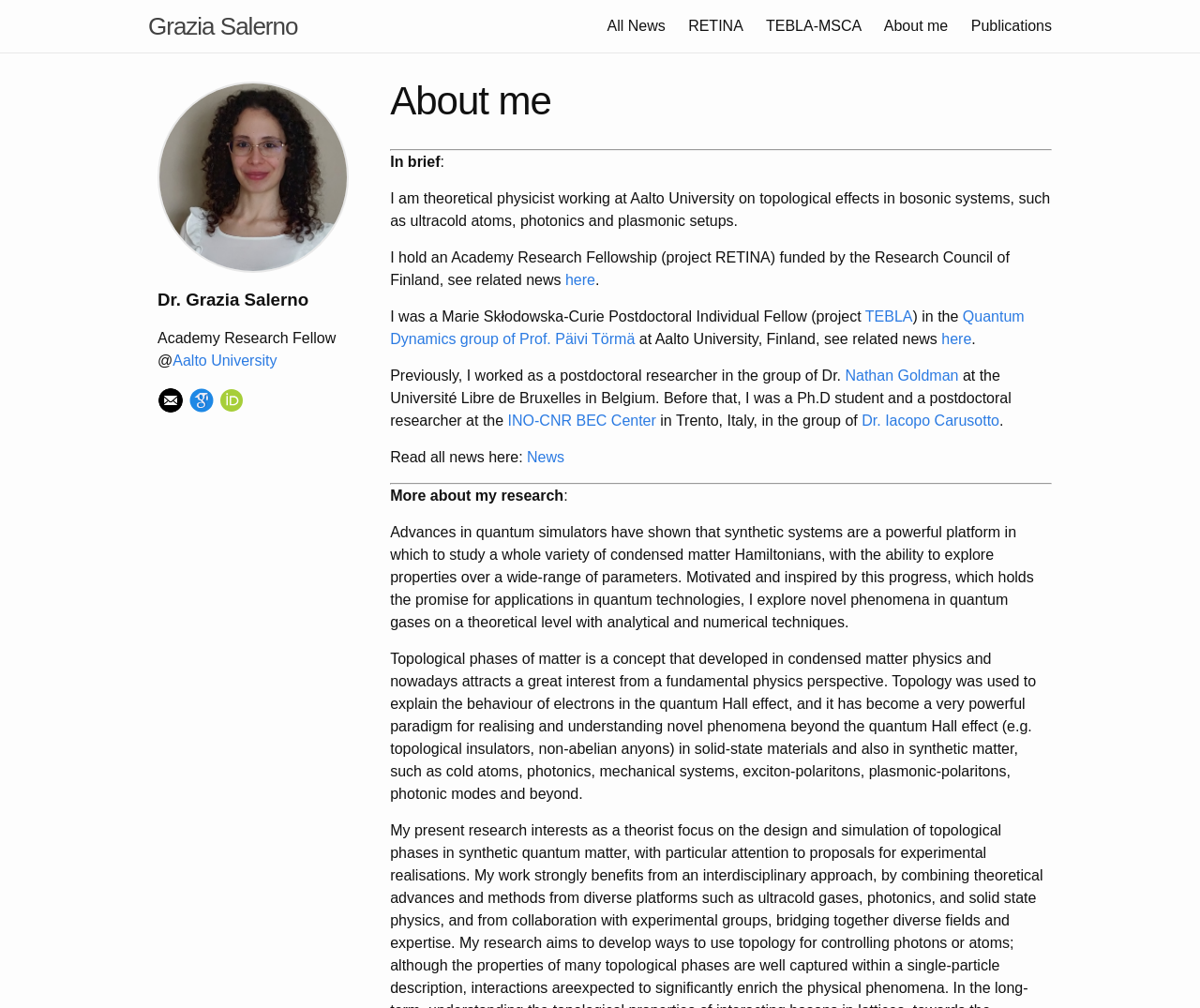Provide a short, one-word or phrase answer to the question below:
What is the topic of the researcher's research?

Topological phases of matter